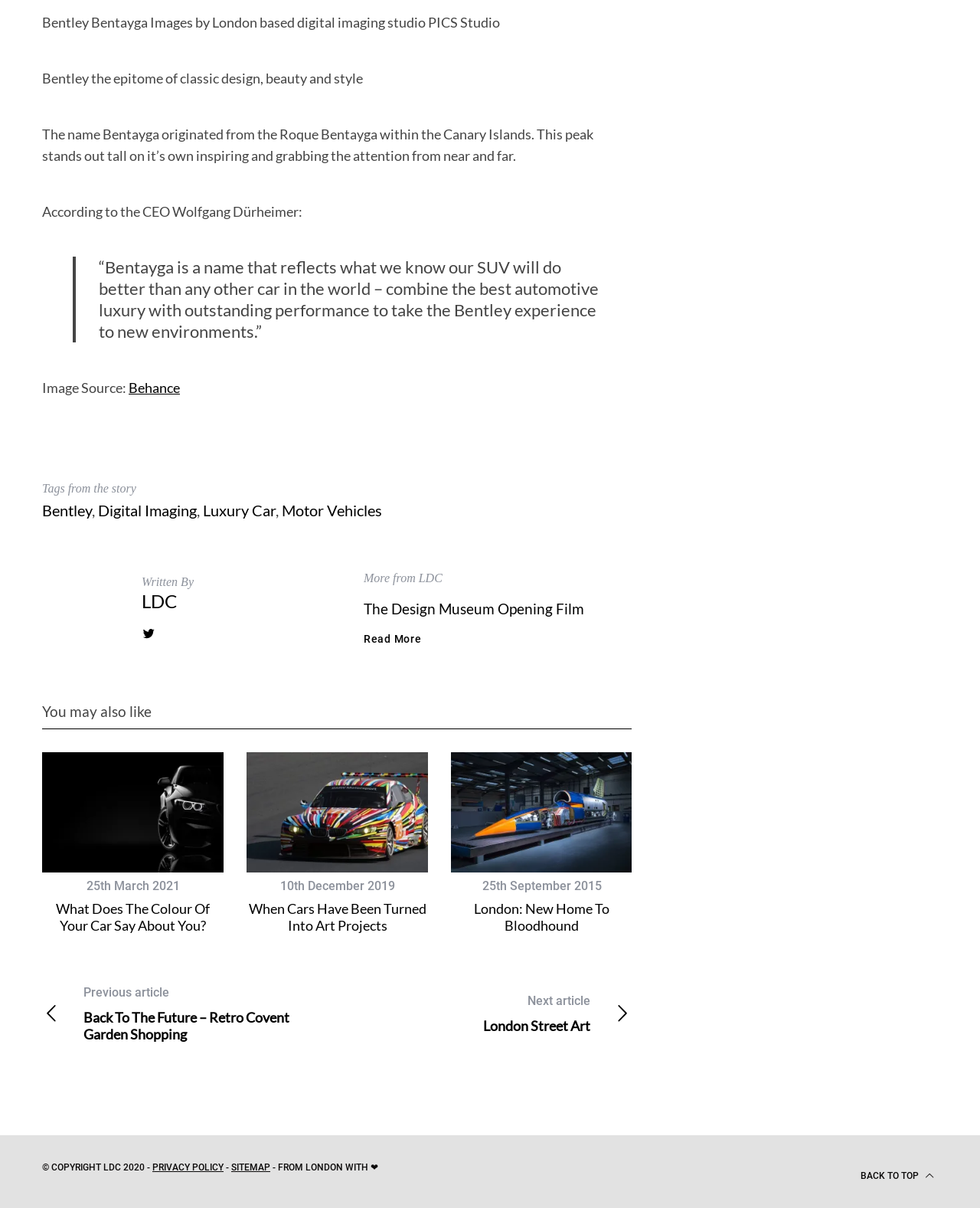Find the bounding box of the UI element described as follows: "Craigslist Menu".

None